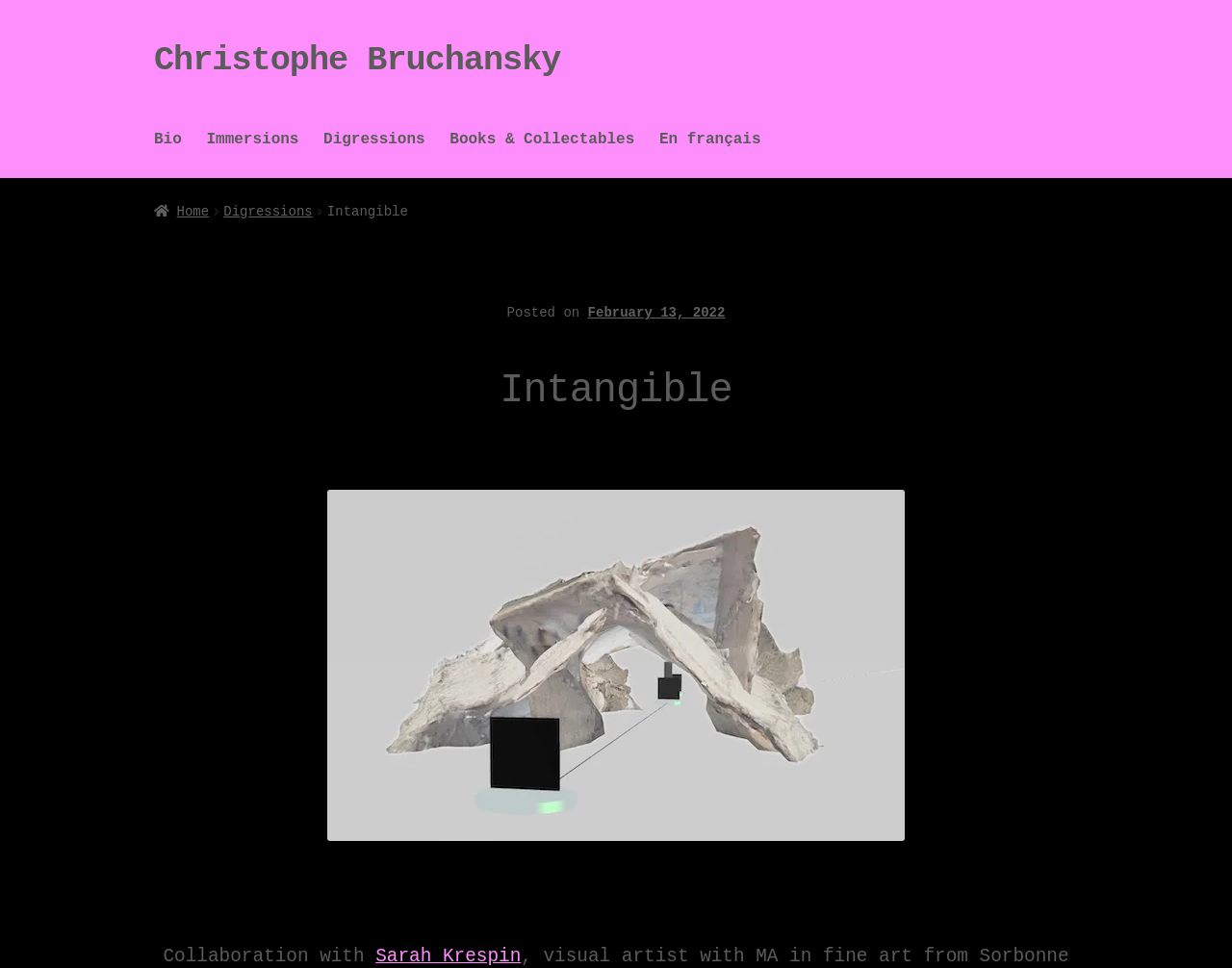Locate the bounding box coordinates of the area to click to fulfill this instruction: "check latest post date". The bounding box should be presented as four float numbers between 0 and 1, in the order [left, top, right, bottom].

[0.477, 0.315, 0.589, 0.331]